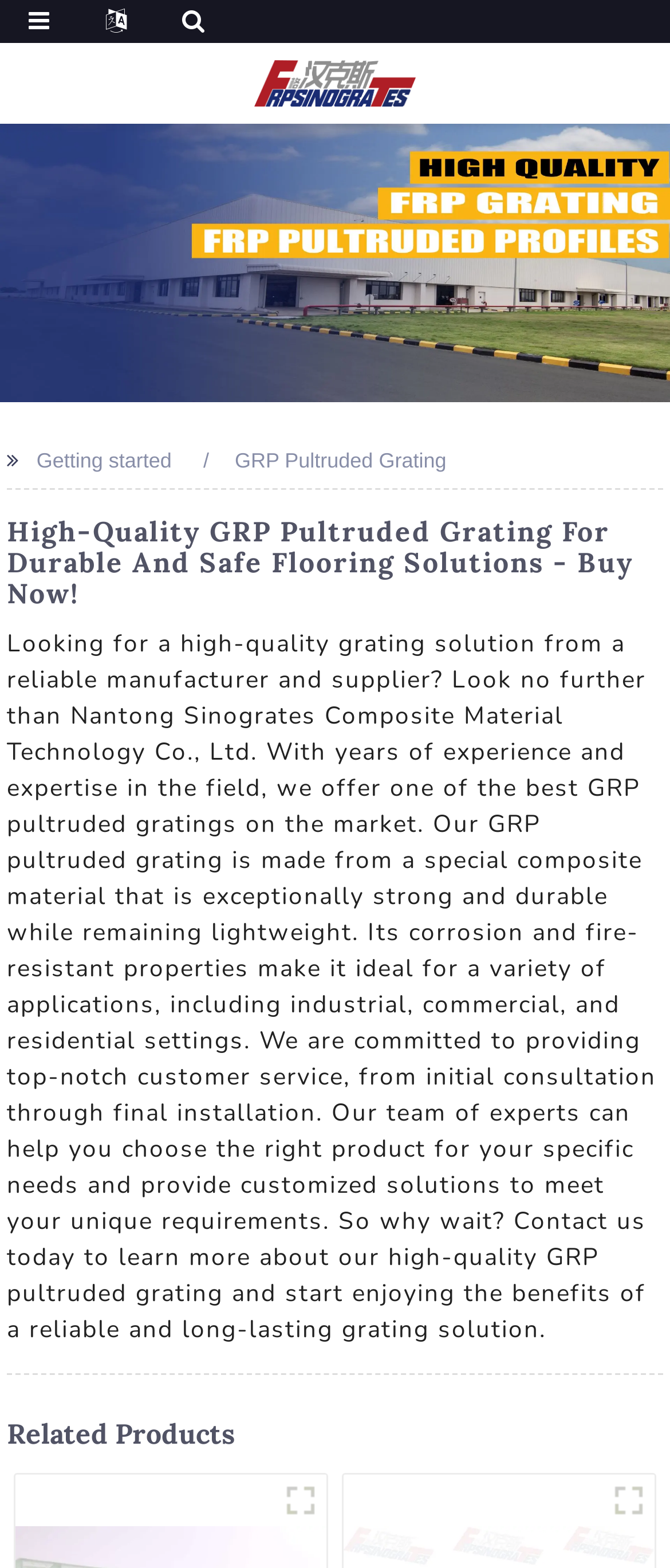Give a detailed explanation of the elements present on the webpage.

The webpage is about a company that manufactures and supplies high-quality GRP pultruded grating. At the top of the page, there is a logo image on the right side, accompanied by a figure element on the left side. Below this, there is a horizontal navigation menu with a link to a page labeled "zhutu12" that takes up the full width of the page.

The main content of the page is divided into sections. The first section has a heading that reads "High-Quality GRP Pultruded Grating For Durable And Safe Flooring Solutions - Buy Now!" and is positioned near the top of the page. Below this heading, there is a block of text that describes the company's GRP pultruded grating products, their features, and the benefits of using them. This text is quite long and takes up most of the page's vertical space.

To the left of the main content, there are two static text elements, one labeled "Getting started" and the other labeled "GRP Pultruded Grating". These elements are positioned above the main content section.

At the bottom of the page, there is a section labeled "Related Products" with two links to other products, "FRP/GRP Transparent Fiberglass Molded Grating" and "IMG_4497". These links are positioned side by side, with the first link on the left and the second link on the right.